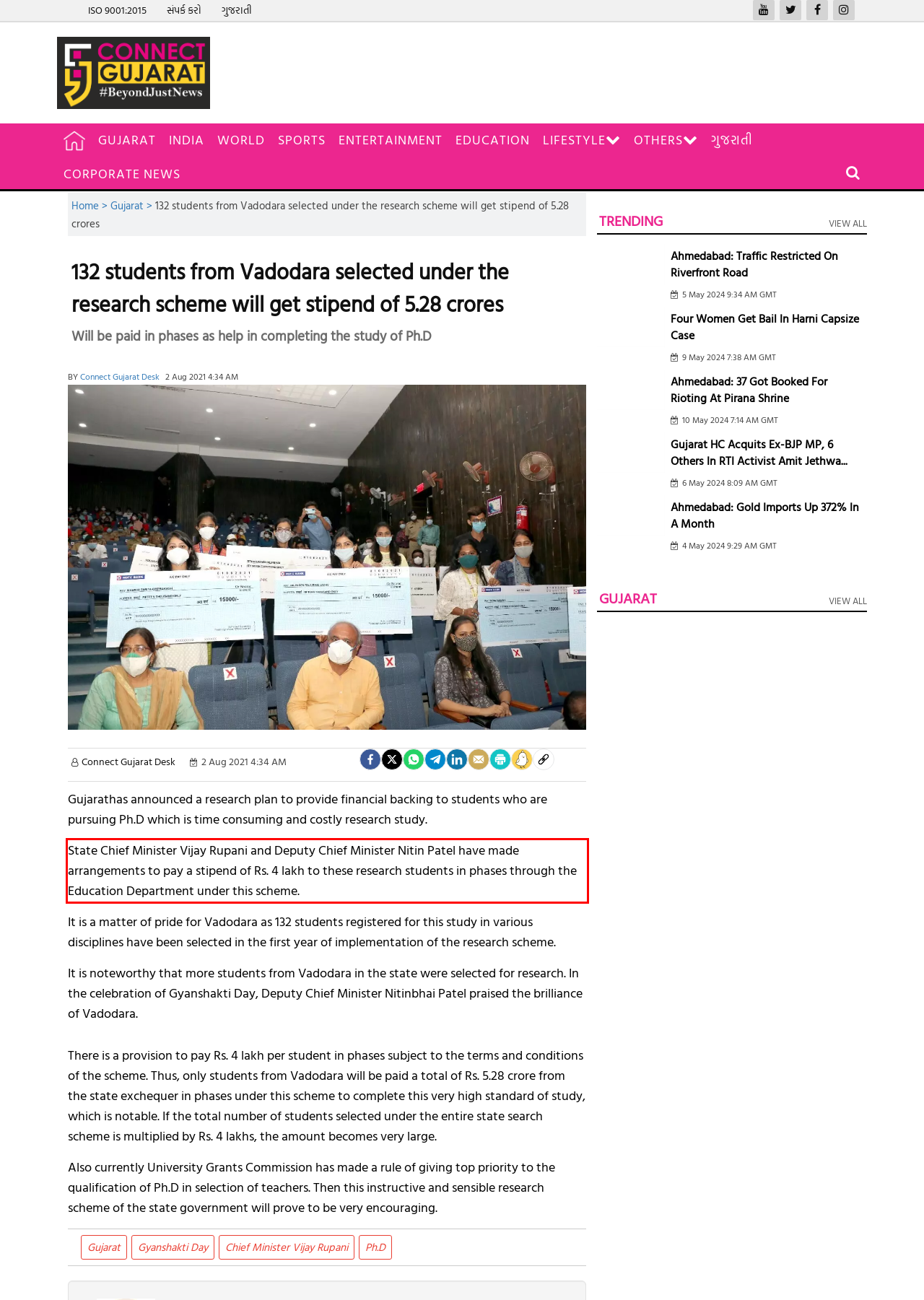Given a screenshot of a webpage containing a red bounding box, perform OCR on the text within this red bounding box and provide the text content.

State Chief Minister Vijay Rupani and Deputy Chief Minister Nitin Patel have made arrangements to pay a stipend of Rs. 4 lakh to these research students in phases through the Education Department under this scheme.